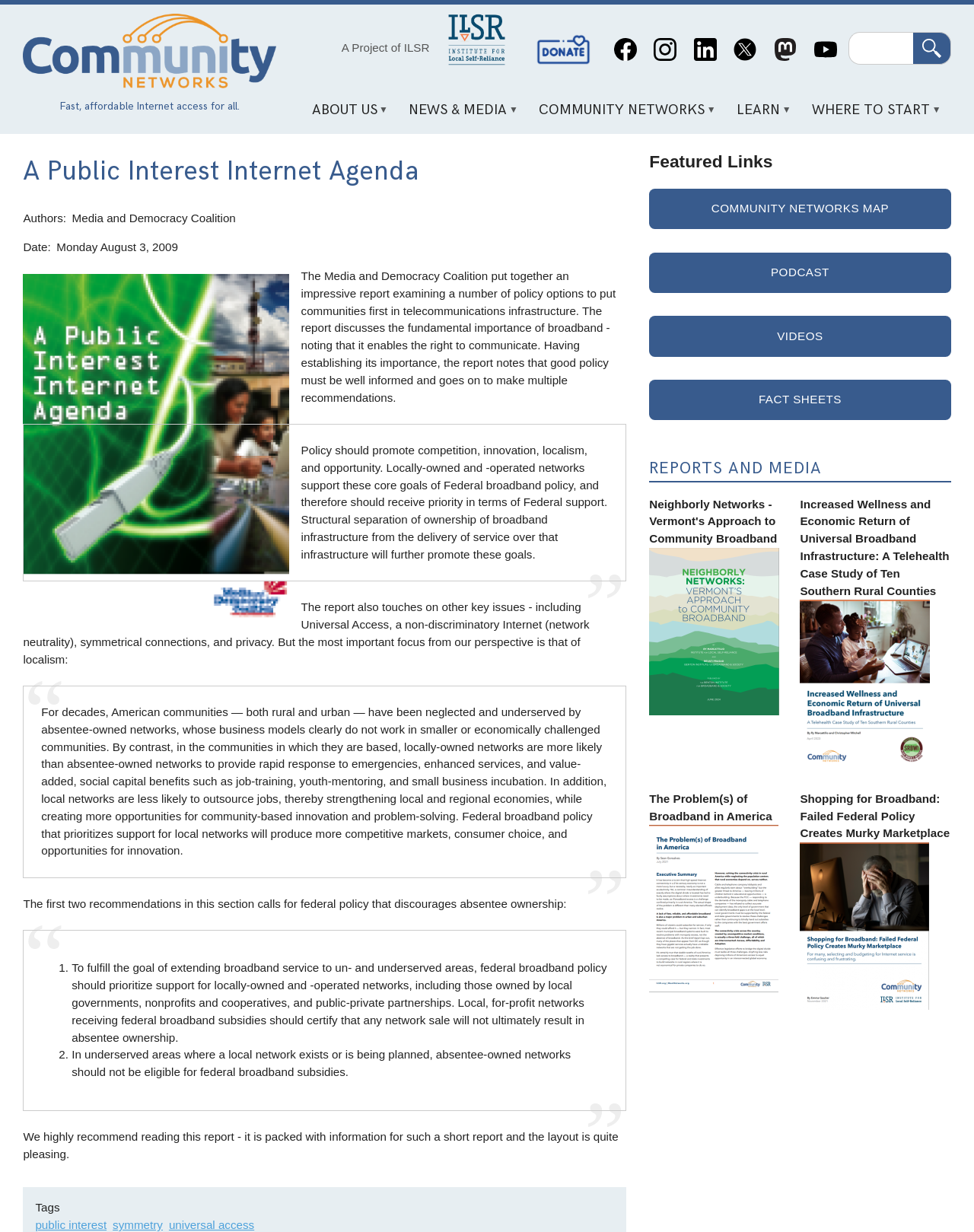What is the main topic of this webpage?
Could you please answer the question thoroughly and with as much detail as possible?

Based on the webpage's content, including the heading 'A Public Interest Internet Agenda' and the text discussing the importance of broadband infrastructure, it is clear that the main topic of this webpage is Community Networks.